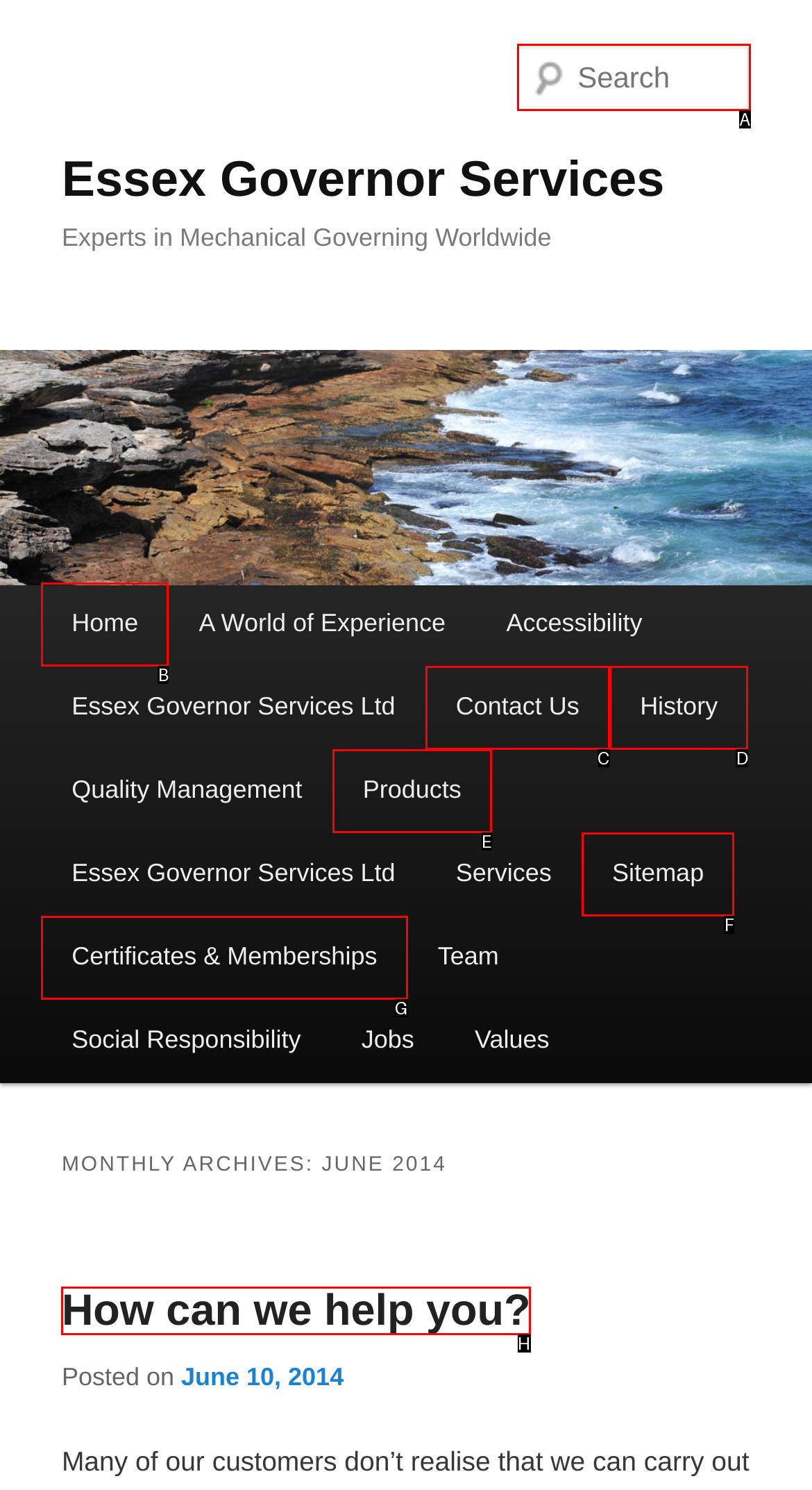Based on the element description: How can we help you?, choose the HTML element that matches best. Provide the letter of your selected option.

H